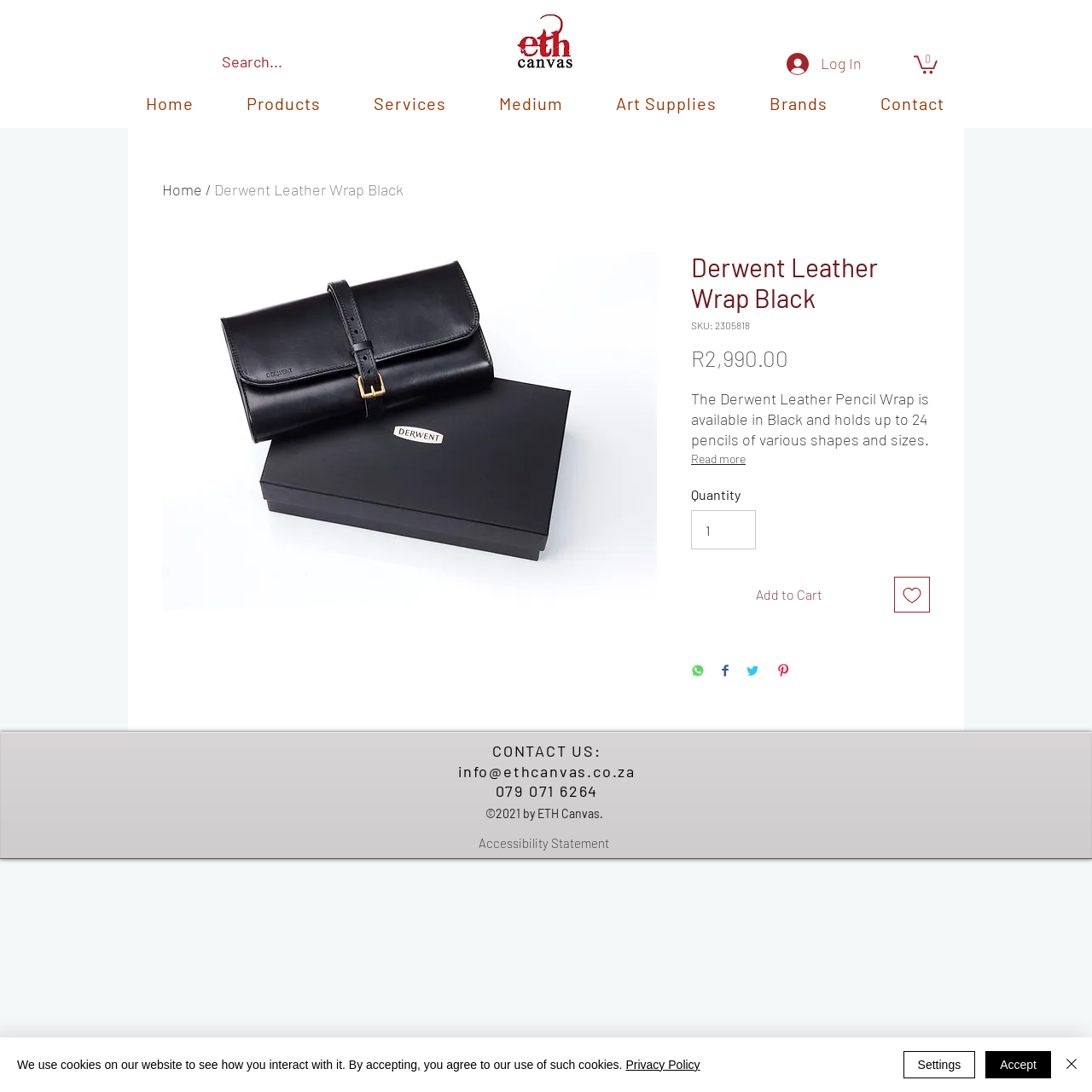What is the price of this product?
Please provide a detailed answer to the question.

I found the answer by looking at the price information on the page, which is displayed as 'R2,990.00' next to the 'Price' label.